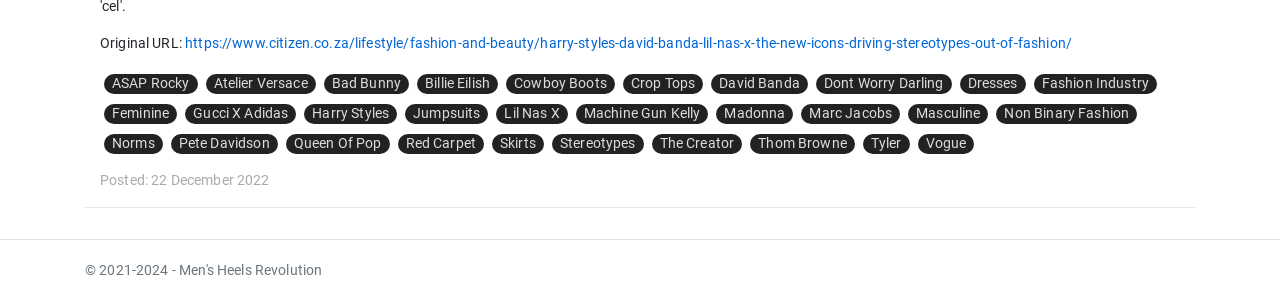Show the bounding box coordinates of the element that should be clicked to complete the task: "visit latest products and deals".

None